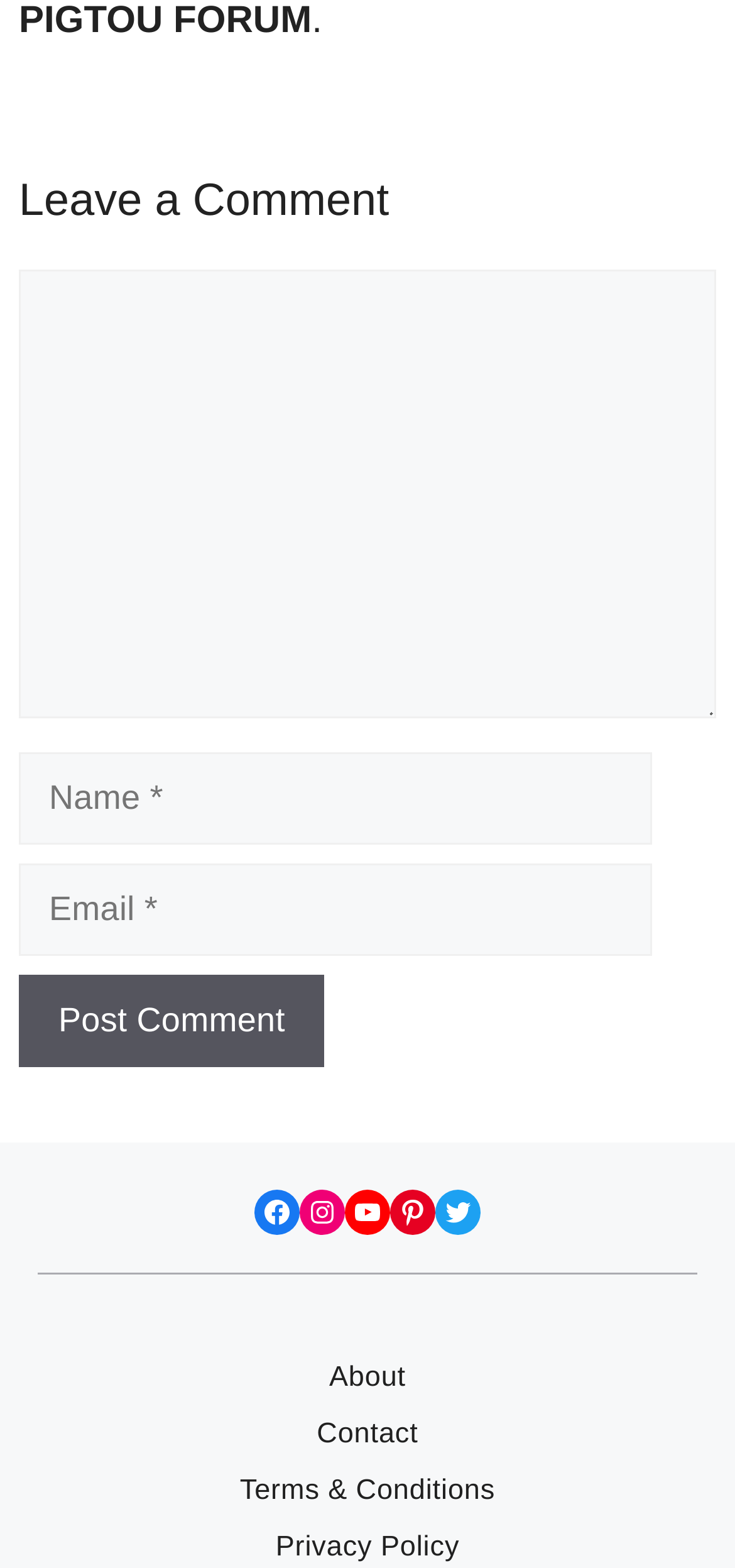From the screenshot, find the bounding box of the UI element matching this description: "parent_node: Comment name="email" placeholder="Email *"". Supply the bounding box coordinates in the form [left, top, right, bottom], each a float between 0 and 1.

[0.026, 0.551, 0.887, 0.61]